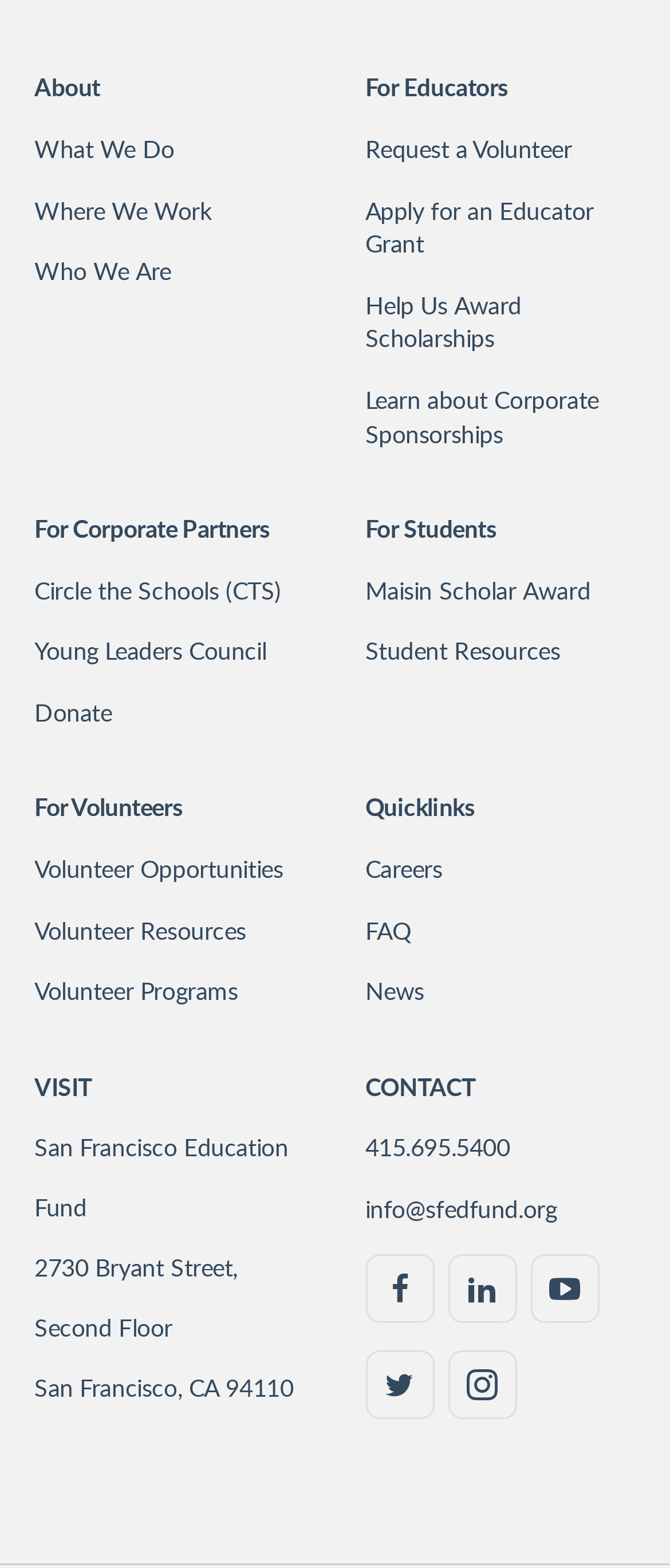Please identify the bounding box coordinates of the element I need to click to follow this instruction: "Explore volunteer opportunities".

[0.051, 0.544, 0.455, 0.565]